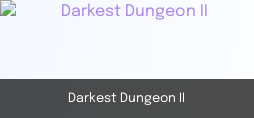By analyzing the image, answer the following question with a detailed response: What does the icon in the upper part of the image likely represent?

The icon in the upper part of the image offers a glimpse into the game's distinctive art style, suggesting that it likely represents the game's graphic or visual identity.